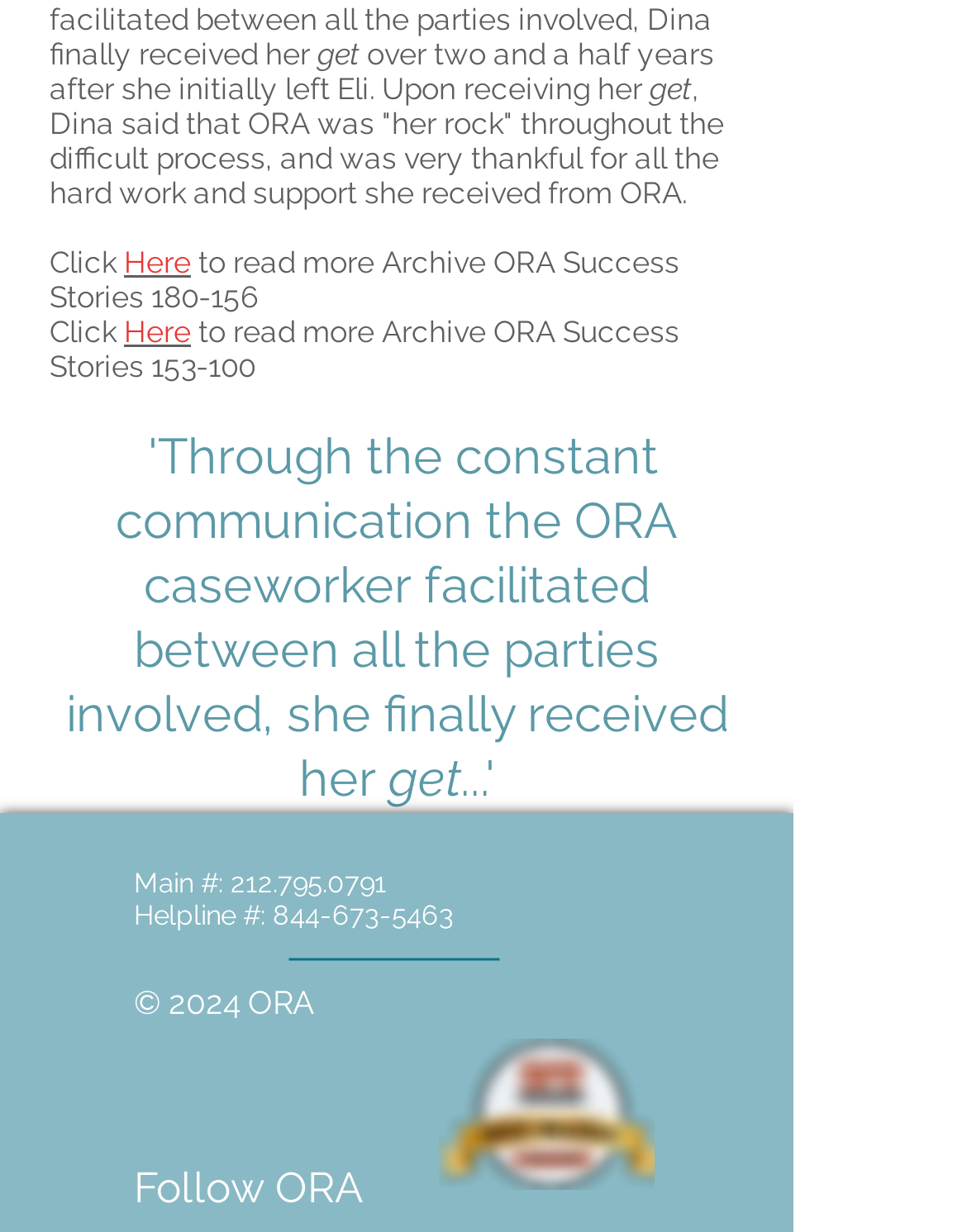Please identify the bounding box coordinates of the element that needs to be clicked to perform the following instruction: "Click Here to read more Archive ORA Success Stories".

[0.128, 0.256, 0.197, 0.284]